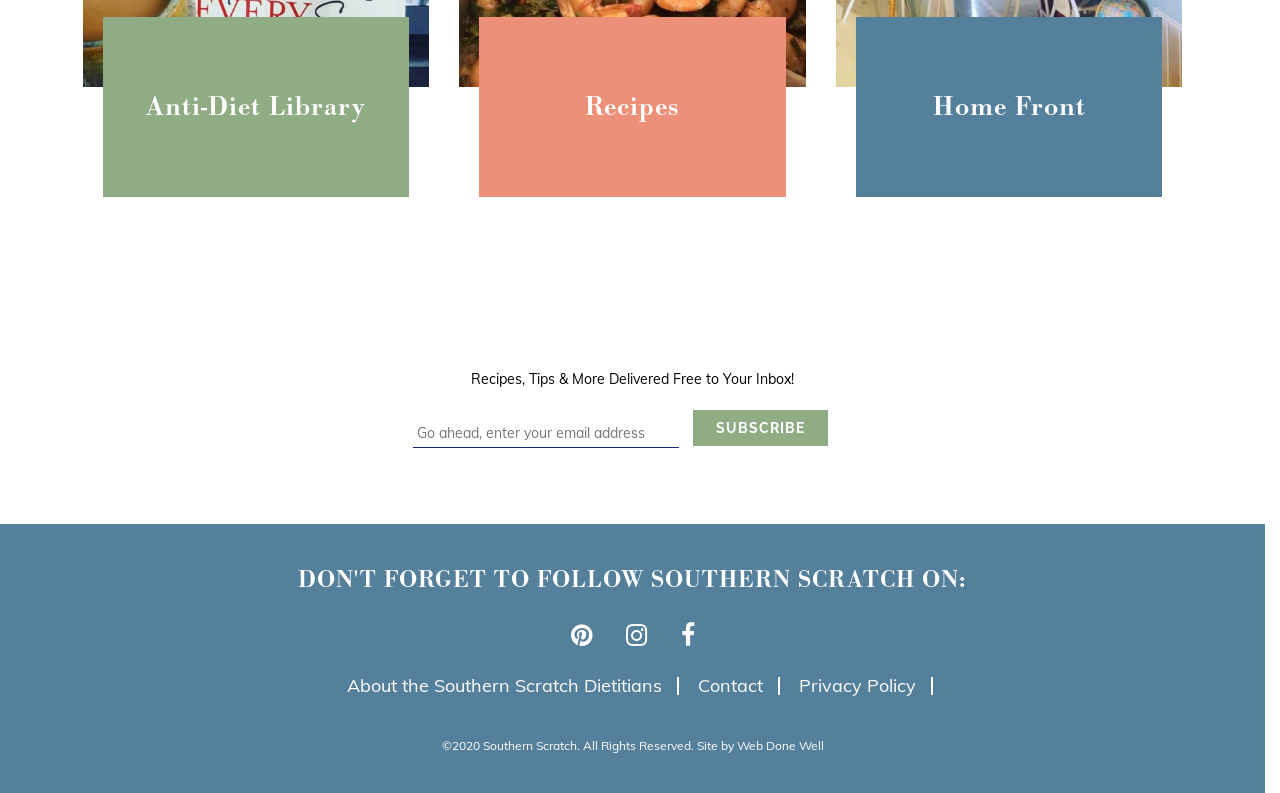Provide a brief response to the question using a single word or phrase: 
How many navigation links are there at the top?

3